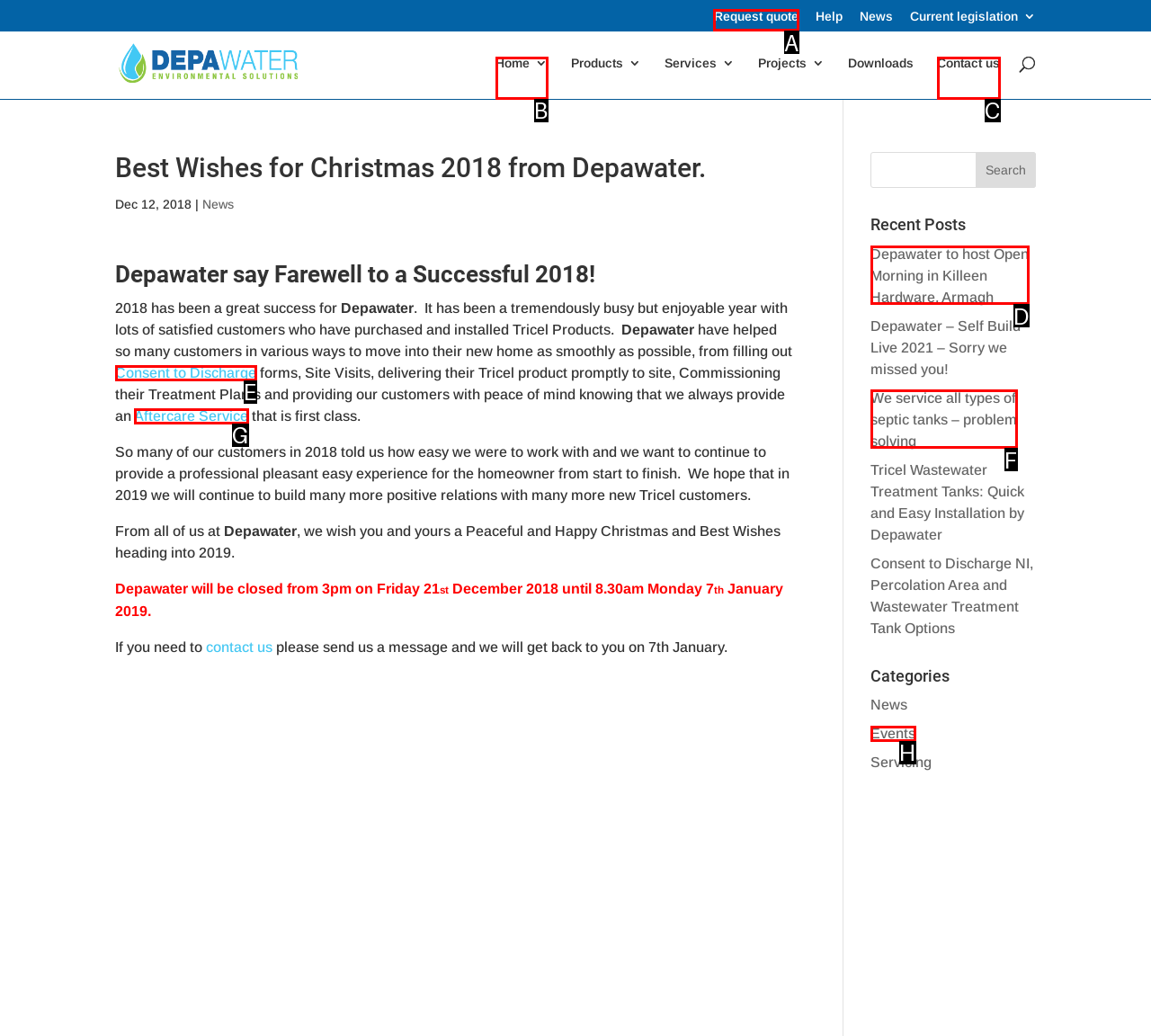Point out the HTML element I should click to achieve the following: Click on 'expert witness testimony' link Reply with the letter of the selected element.

None